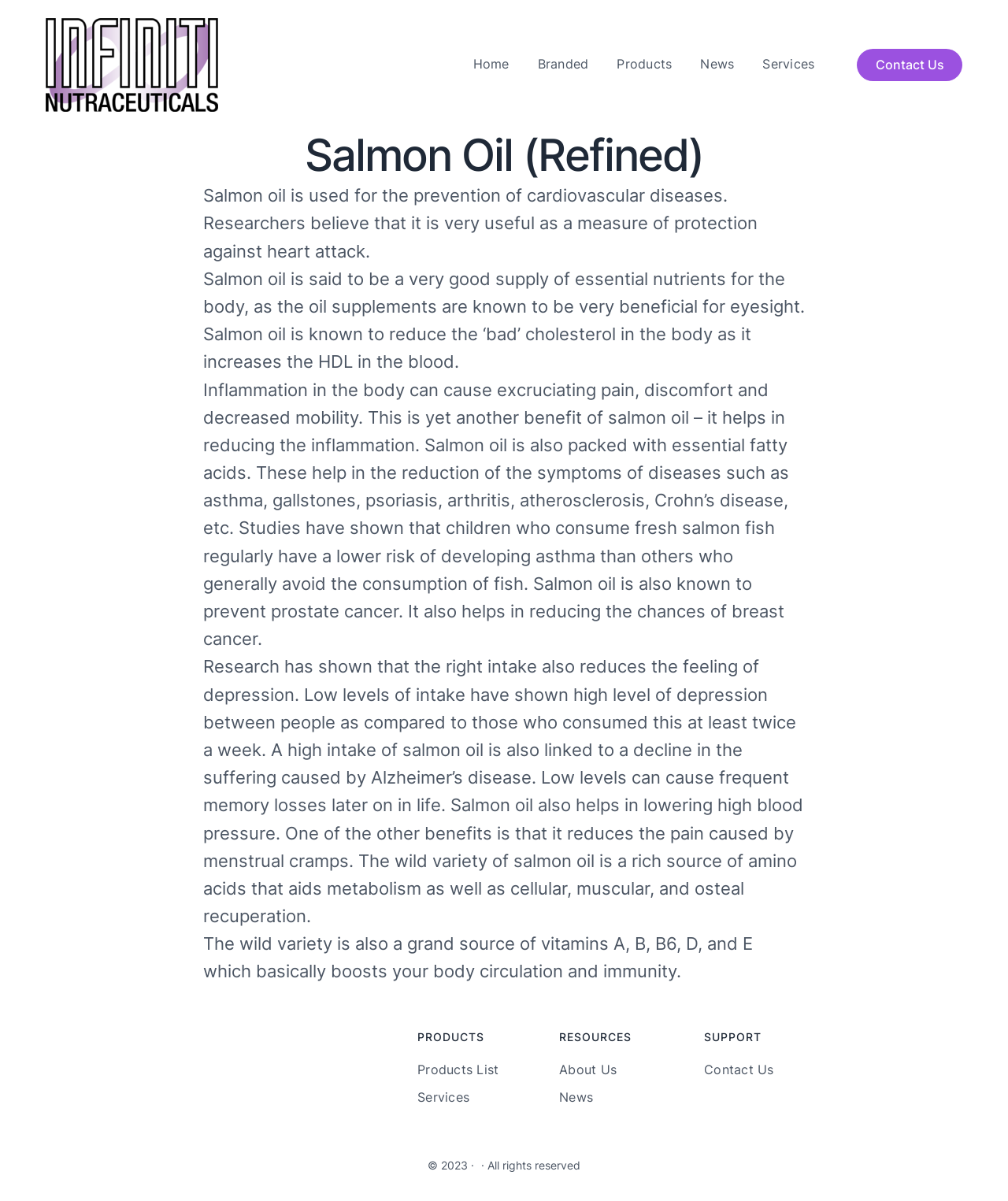From the element description Services, predict the bounding box coordinates of the UI element. The coordinates must be specified in the format (top-left x, top-left y, bottom-right x, bottom-right y) and should be within the 0 to 1 range.

[0.757, 0.046, 0.808, 0.062]